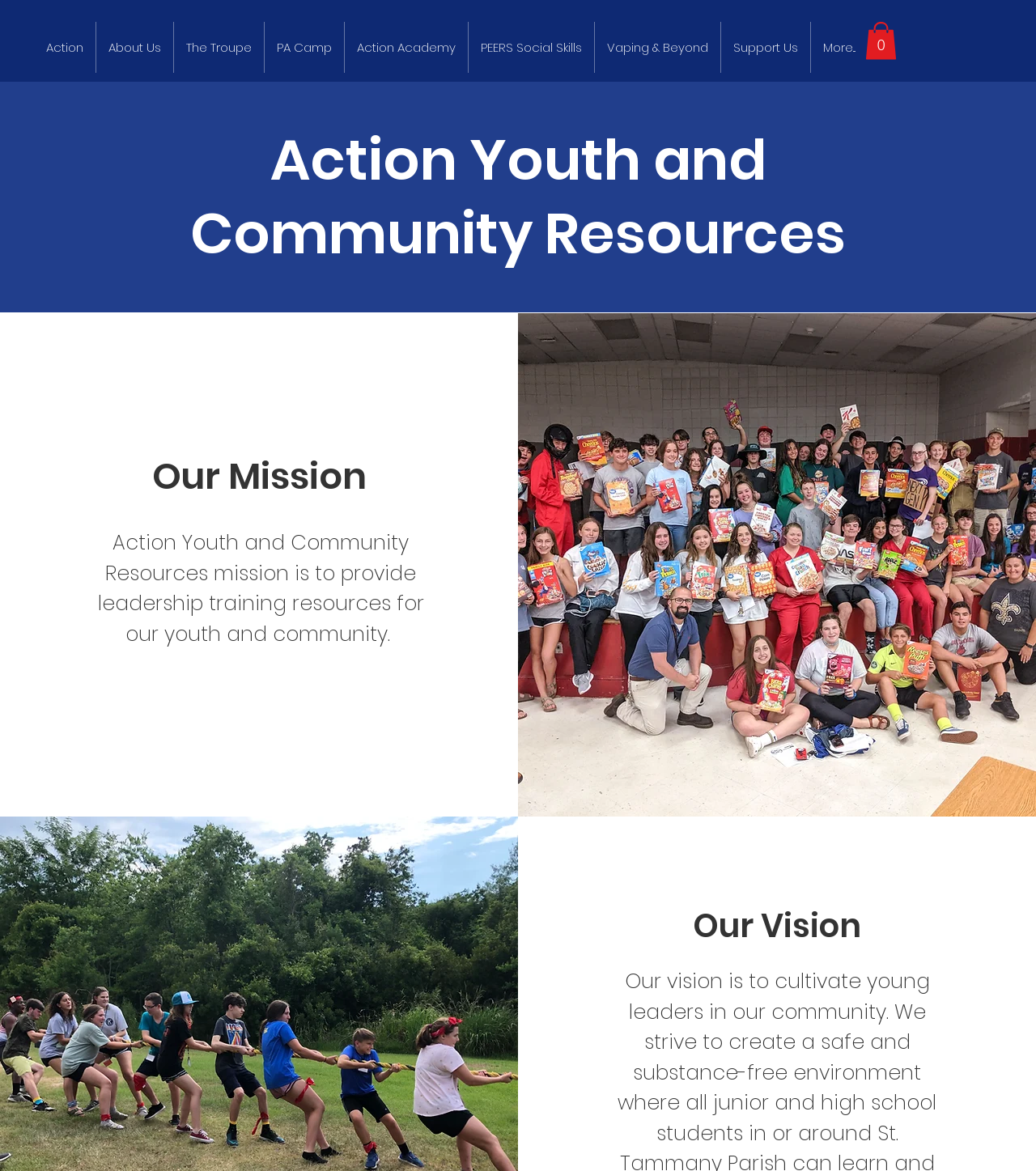What is the mission of the organization?
Kindly offer a detailed explanation using the data available in the image.

I read the static text element that describes the mission of the organization as 'Action Youth and Community Resources mission is to provide leadership training resources for our youth and community.'